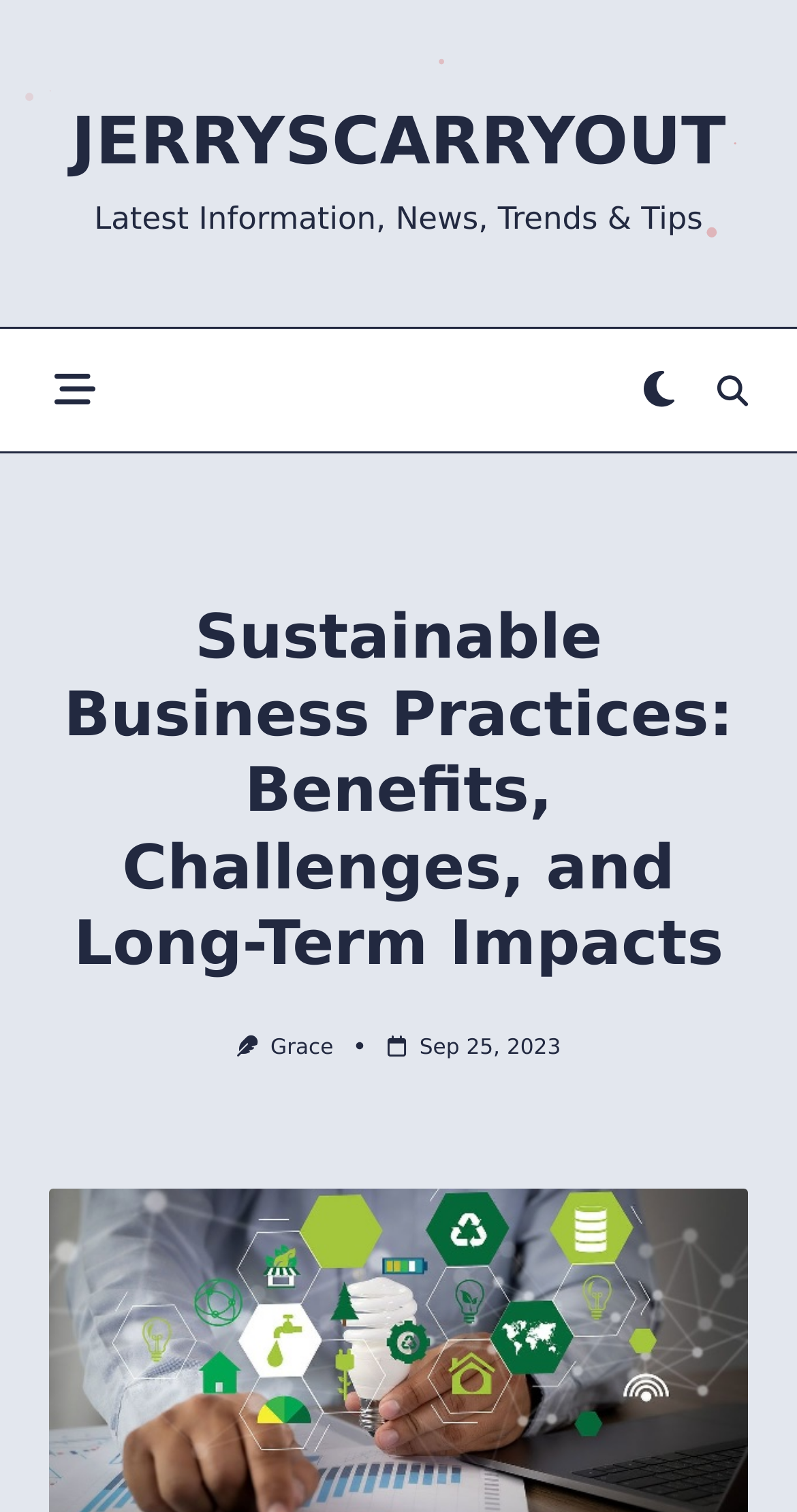What is the website's name?
Answer the question with a thorough and detailed explanation.

I found the website's name by looking at the links on the top of the webpage. Specifically, I found the link 'JERRYSCARRYOUT' which is likely the name of the website.